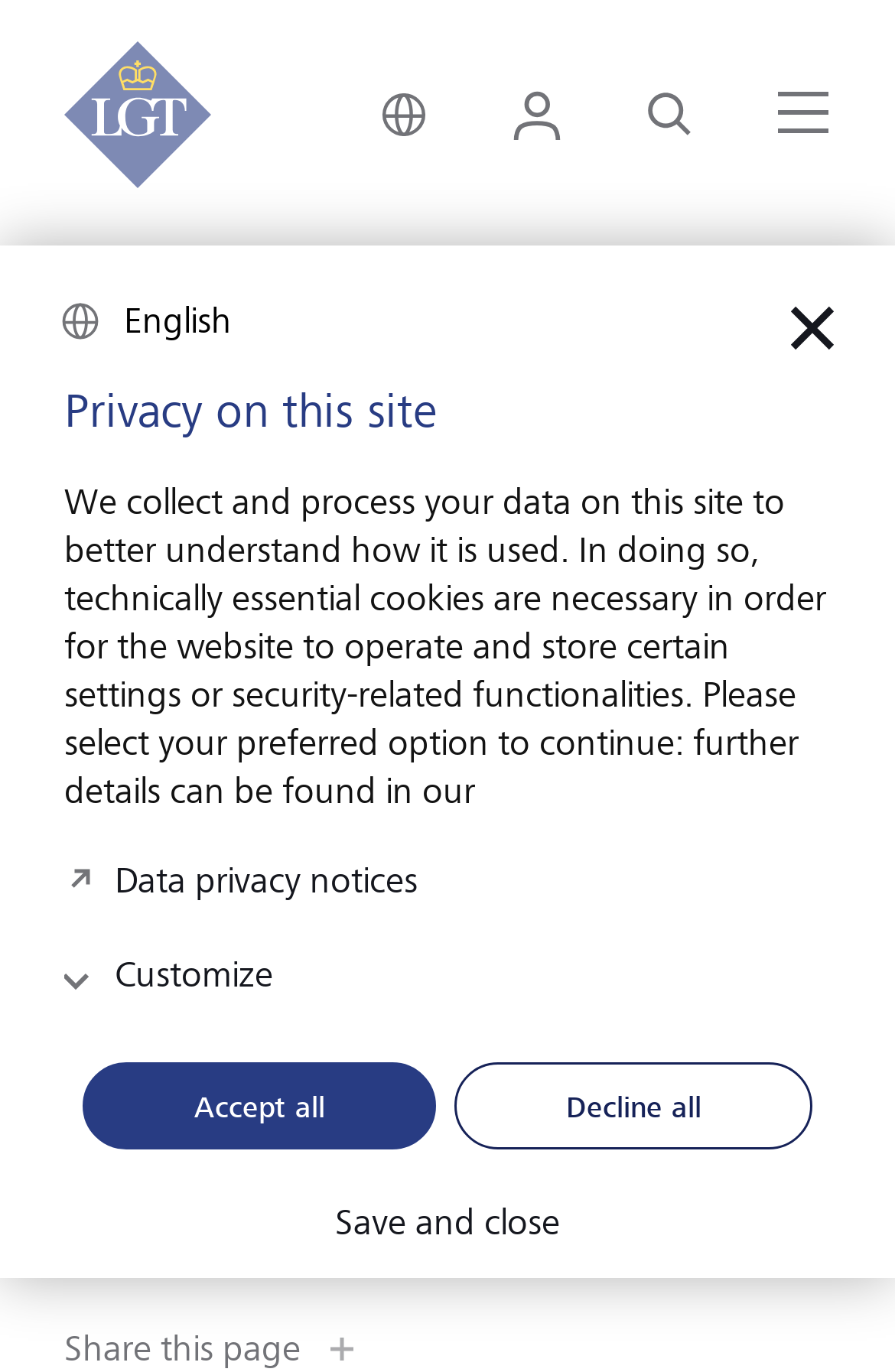Could you determine the bounding box coordinates of the clickable element to complete the instruction: "Search for something"? Provide the coordinates as four float numbers between 0 and 1, i.e., [left, top, right, bottom].

[0.674, 0.064, 0.823, 0.104]